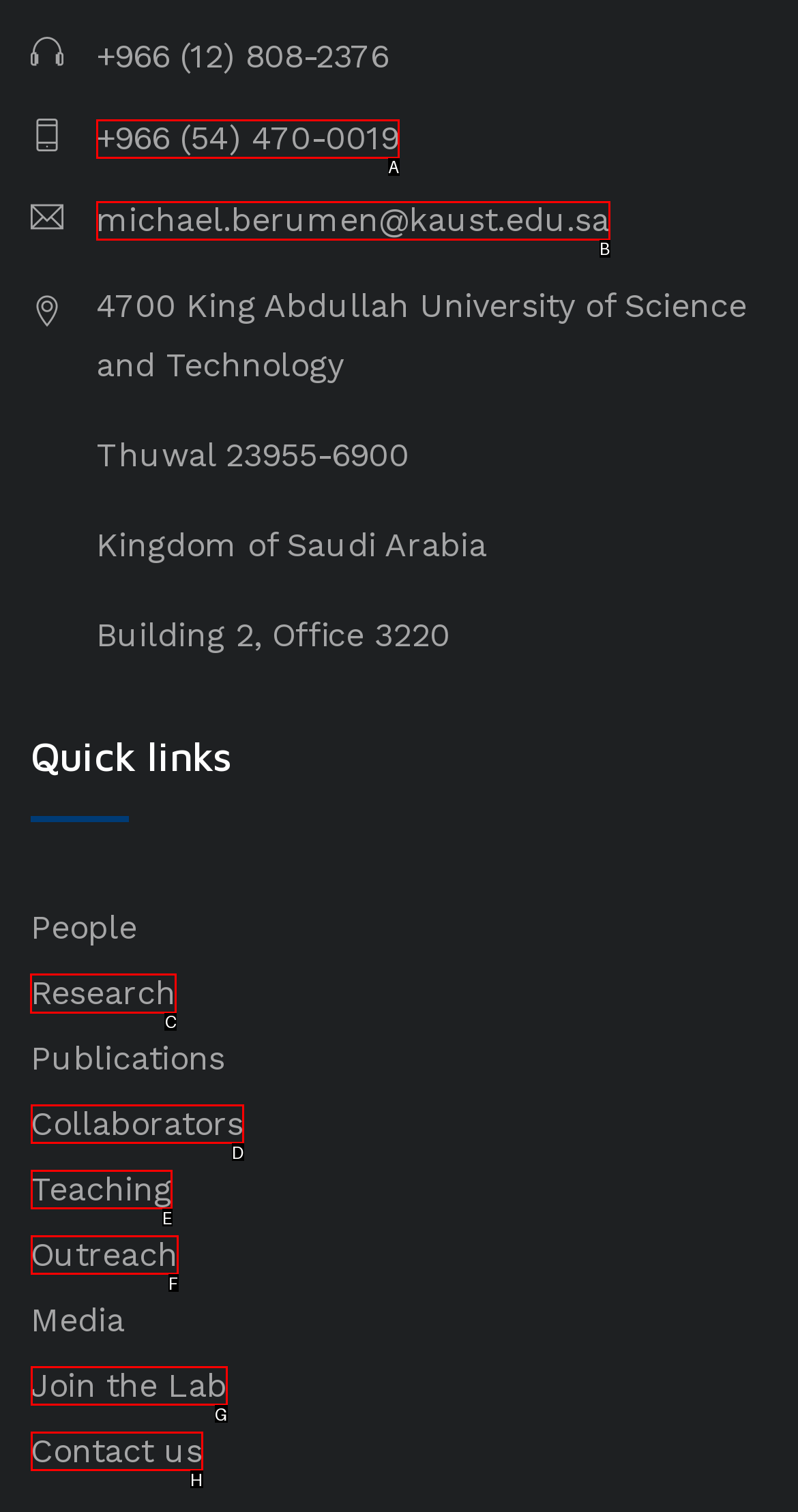Specify which UI element should be clicked to accomplish the task: View the Research page. Answer with the letter of the correct choice.

C